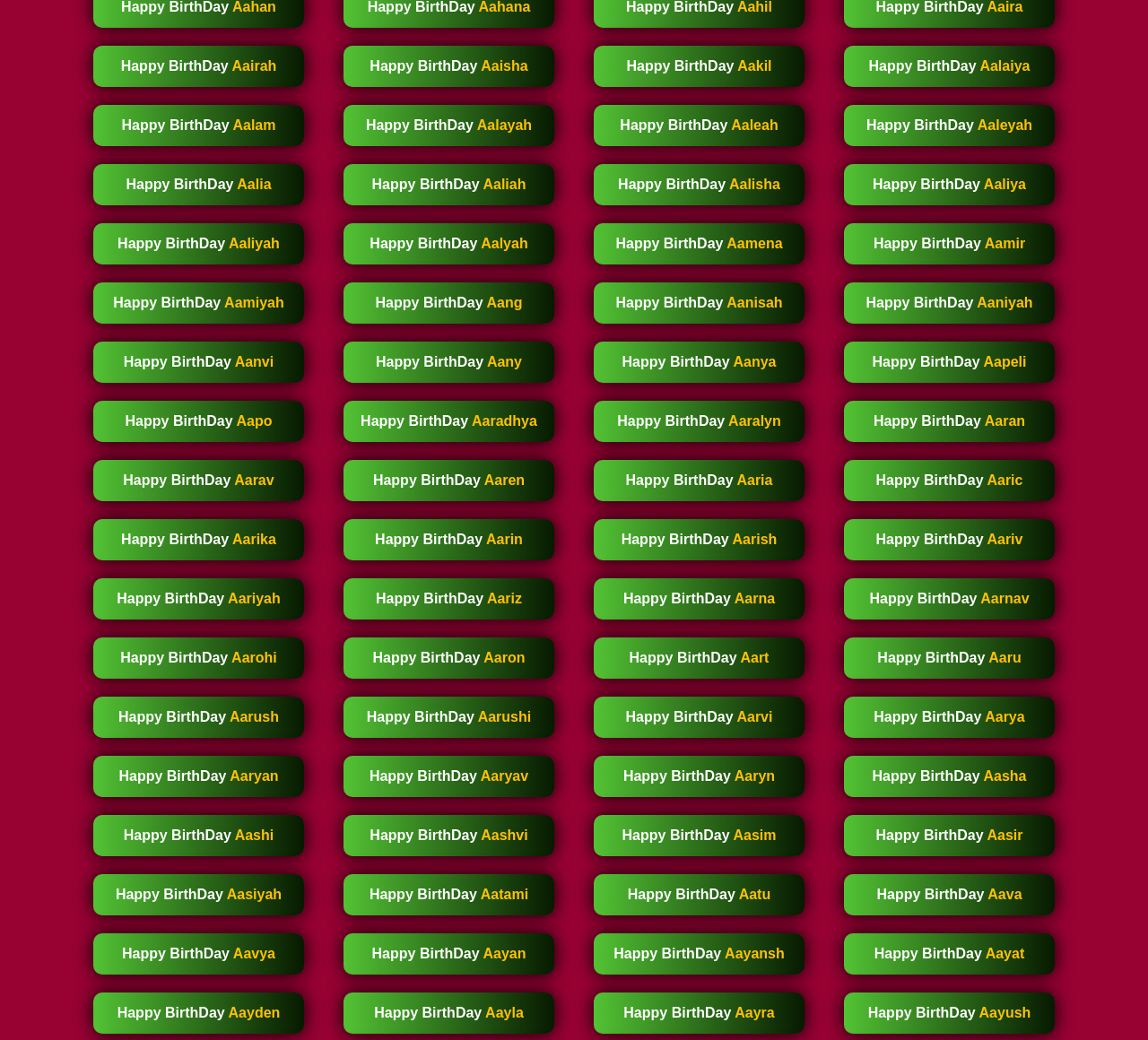Find the bounding box of the UI element described as follows: "Happy BirthDay Aariz".

[0.299, 0.556, 0.483, 0.596]